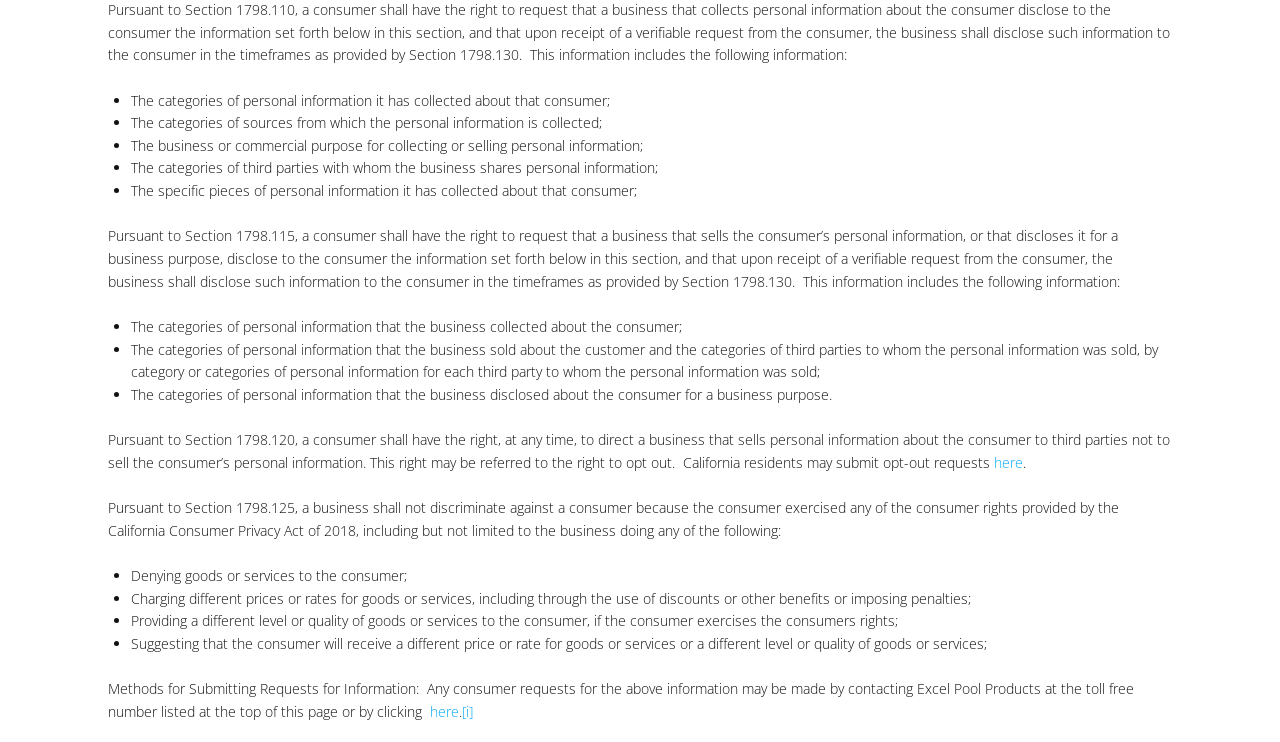How can a consumer request information from Excel Pool Products?
Answer the question with a single word or phrase derived from the image.

By contacting toll-free number or clicking here